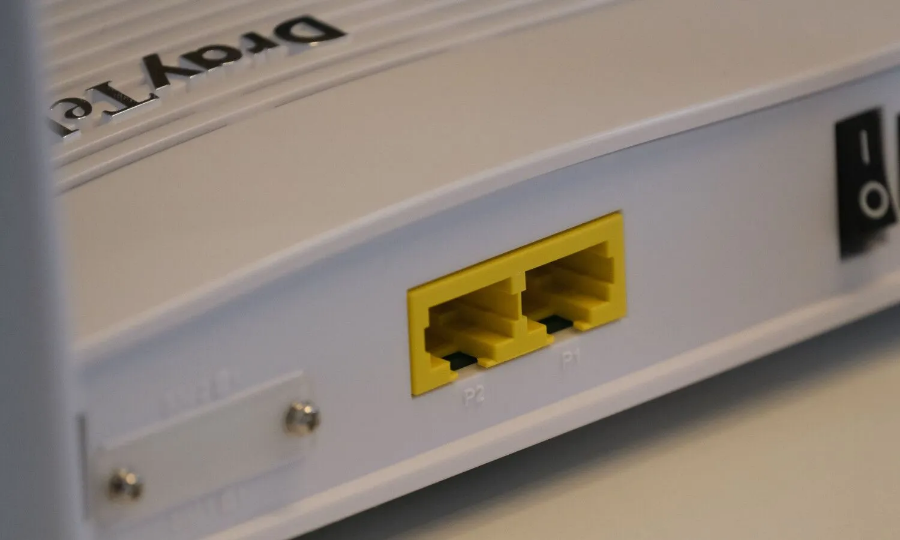How many Ethernet ports are visible?
Answer the question with a detailed explanation, including all necessary information.

The image shows two yellow Ethernet ports, labeled 'P1' and 'P2', which are designed for wired internet connections and play a crucial role in expanding network capabilities.